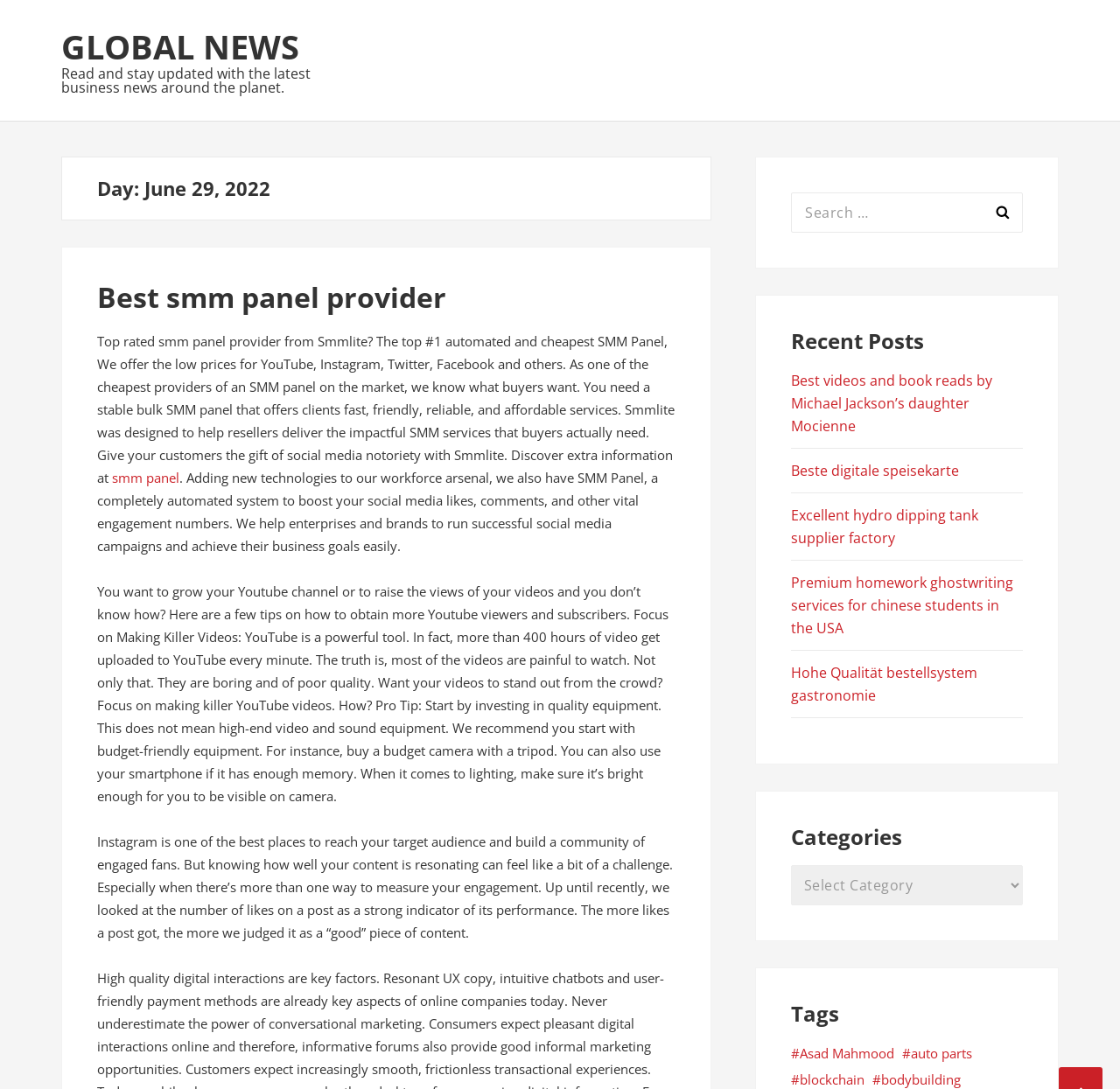Identify the bounding box coordinates of the element to click to follow this instruction: 'Select a category'. Ensure the coordinates are four float values between 0 and 1, provided as [left, top, right, bottom].

[0.706, 0.794, 0.913, 0.831]